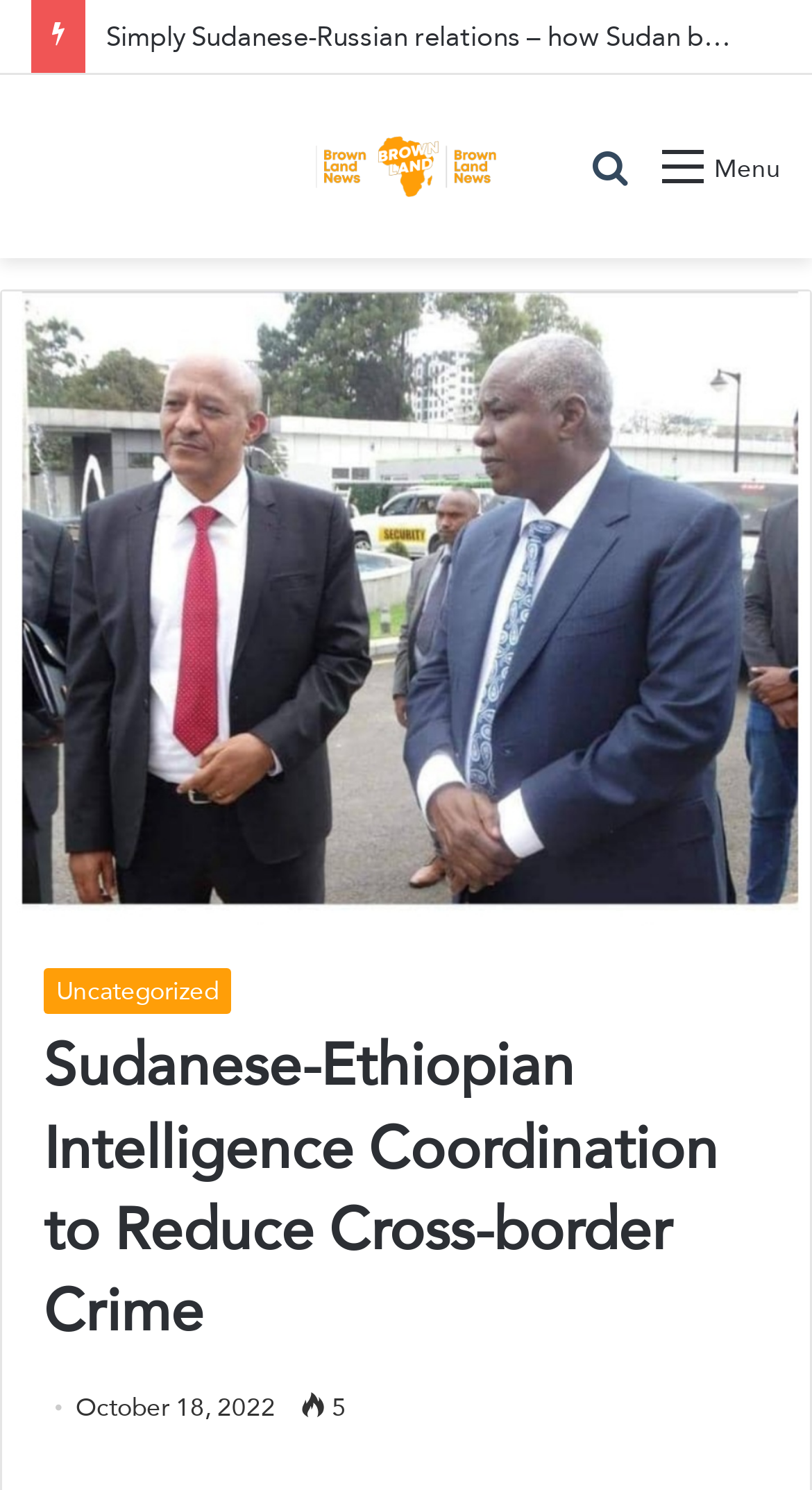Deliver a detailed narrative of the webpage's visual and textual elements.

The webpage appears to be a news article page. At the top, there is a navigation section with a secondary navigation menu. Below the navigation section, there is a logo image of "blnews" on the left, and a "Menu" link and a "Search for" link on the right. 

The main content of the page is a news article with a heading that reads "Sudanese-Ethiopian Intelligence Coordination to Reduce Cross-border Crime". This heading is positioned in the middle of the page, and it is preceded by a category link labeled "Uncategorized" on the left. 

Below the heading, there is a publication date "October 18, 2022" on the left, and a number "5" on the right, which might indicate the number of comments or views. The article content is not explicitly mentioned in the accessibility tree, but it is likely to be present below the heading and the publication information, taking up most of the page's content area.